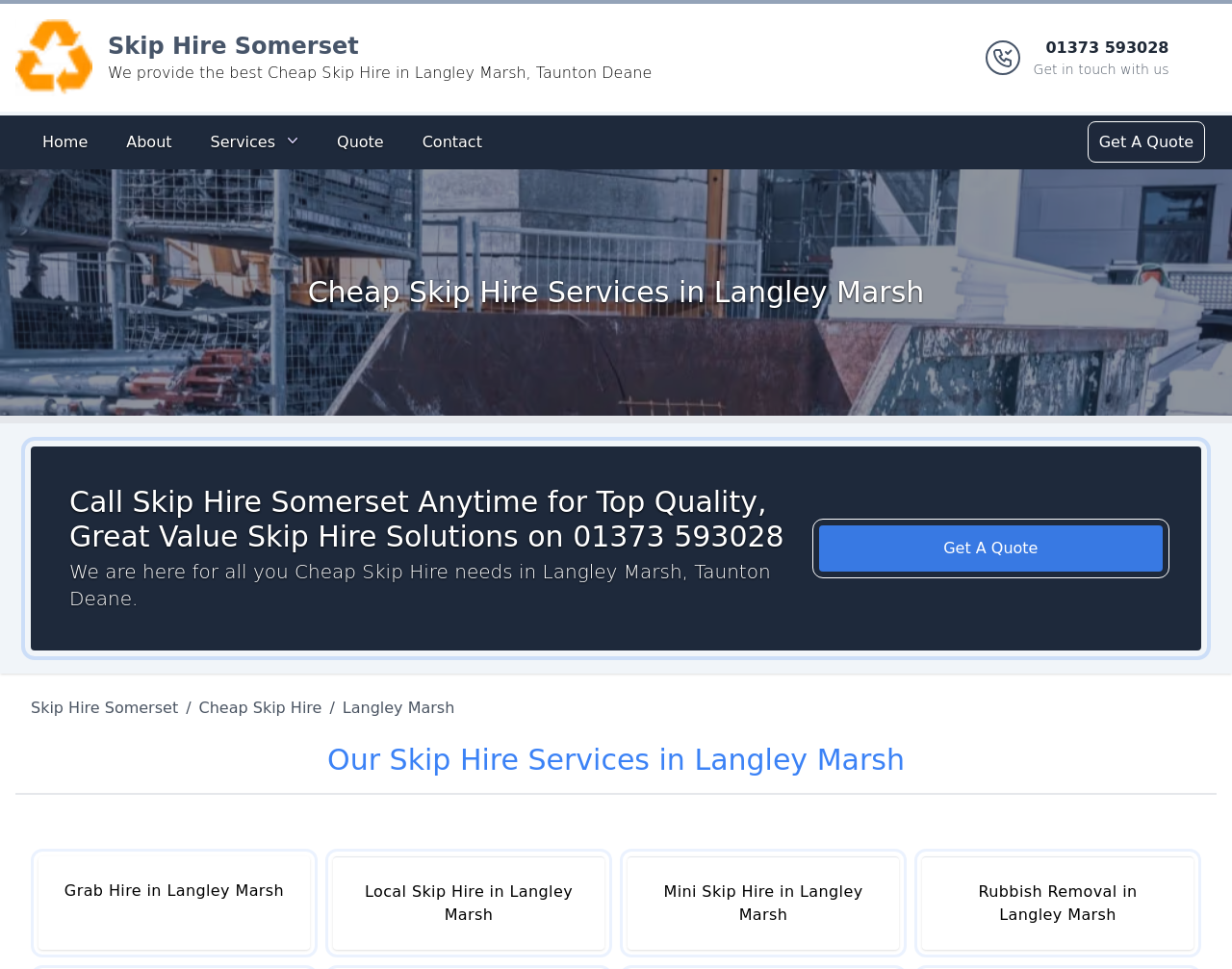Identify and provide the bounding box for the element described by: "Grab Hire in Langley Marsh".

[0.031, 0.884, 0.252, 0.98]